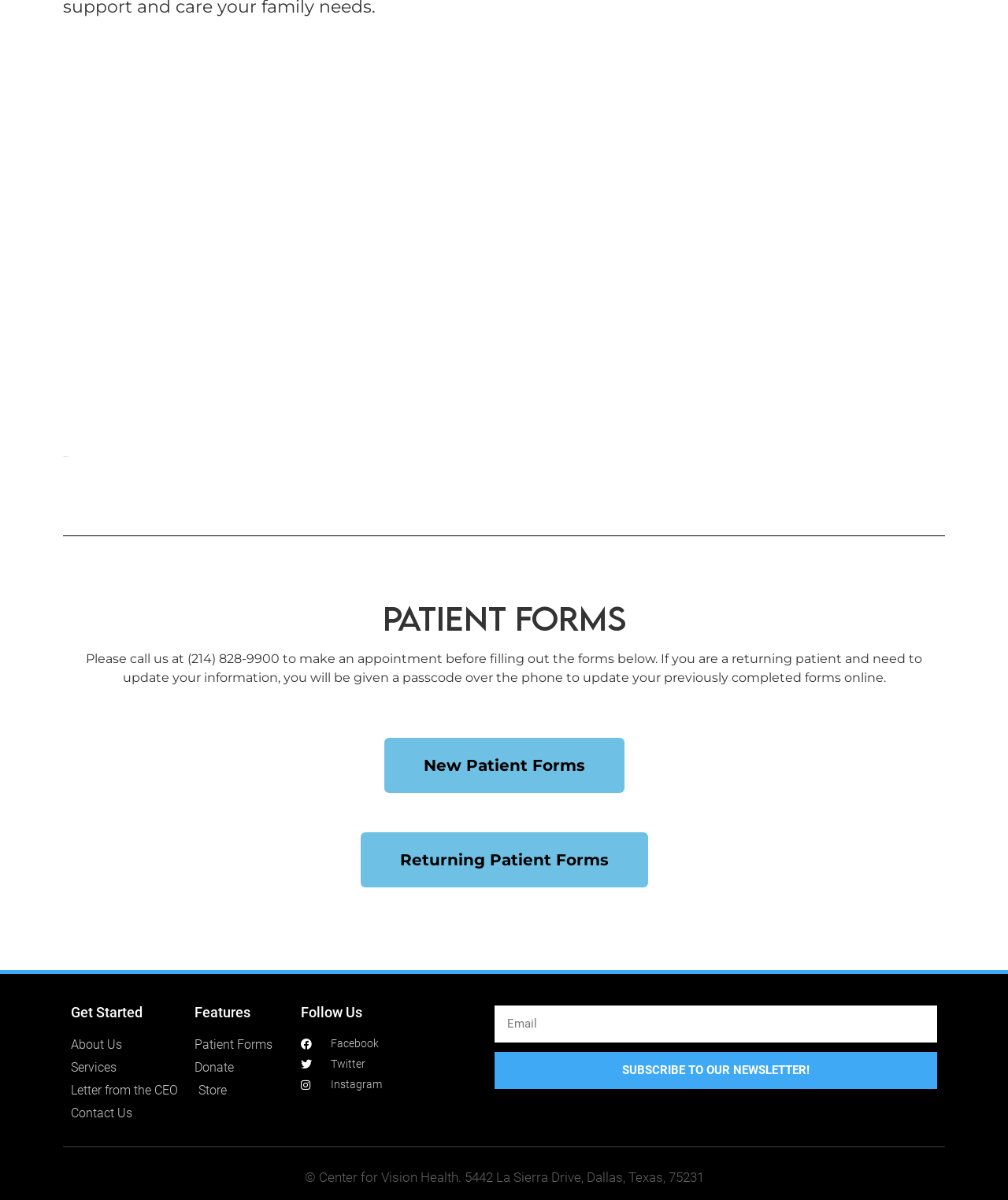Using the information from the screenshot, answer the following question thoroughly:
What is the phone number to make an appointment?

I found the phone number in the static text element that says 'Please call us at (214) 828-9900 to make an appointment before filling out the forms below.'